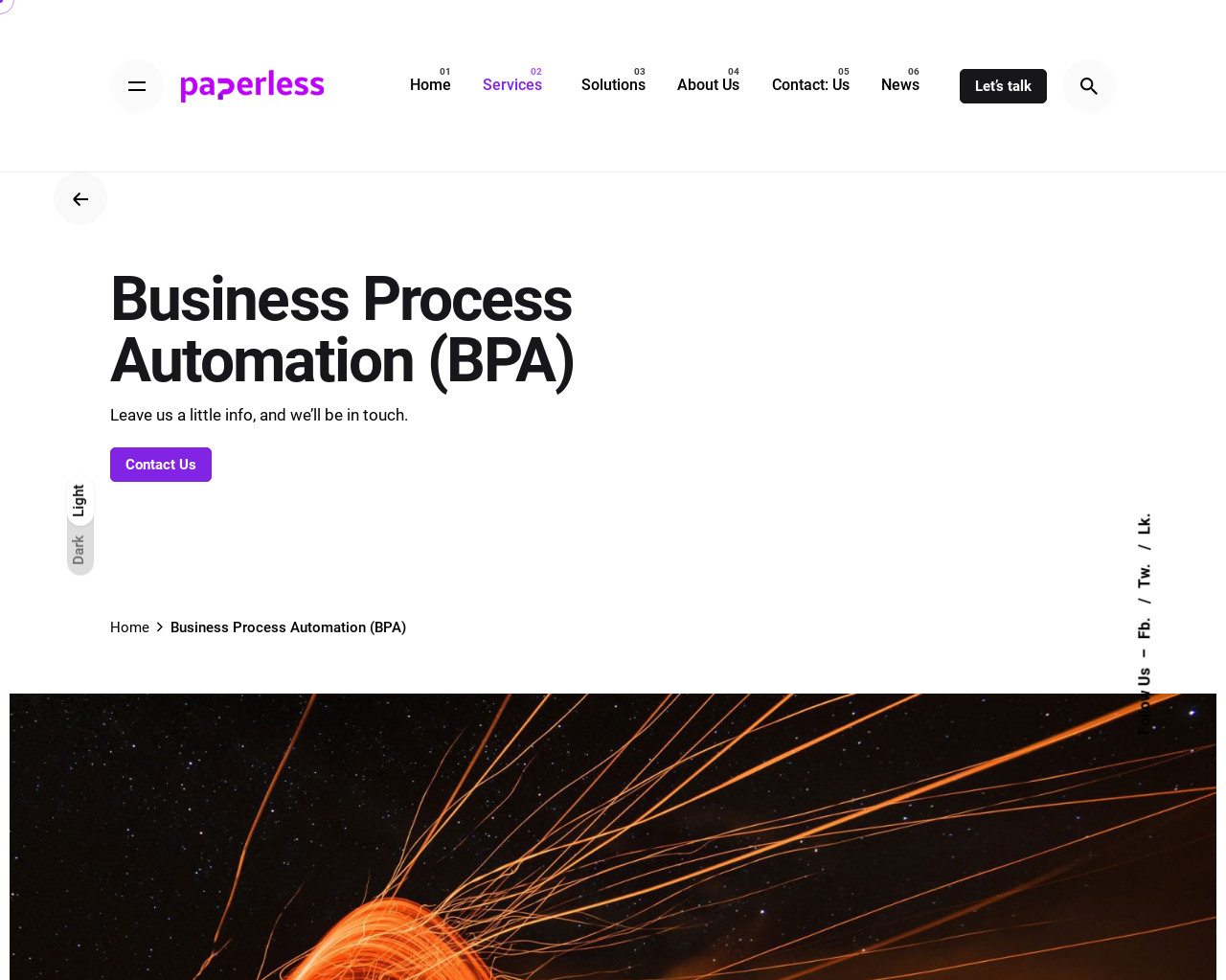Calculate the bounding box coordinates of the UI element given the description: "Solutions".

[0.461, 0.077, 0.54, 0.098]